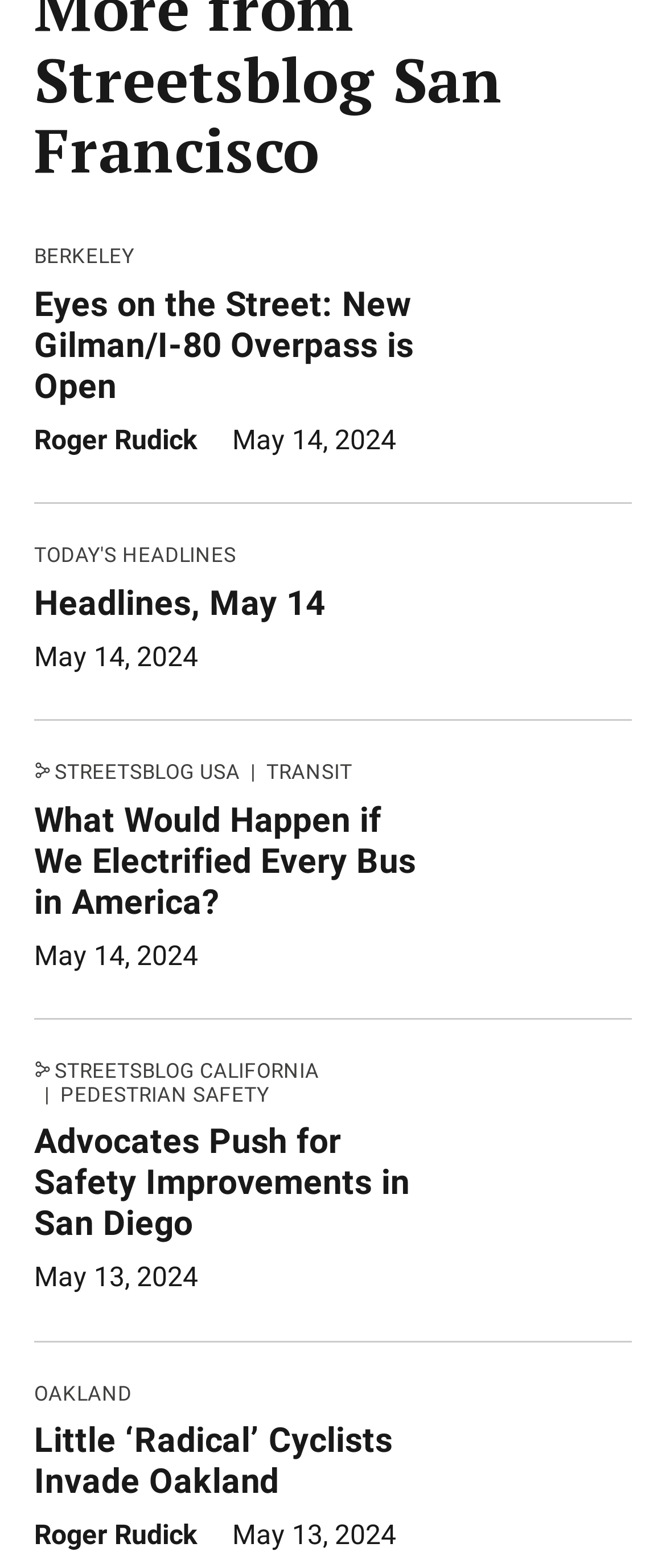Determine the bounding box coordinates in the format (top-left x, top-left y, bottom-right x, bottom-right y). Ensure all values are floating point numbers between 0 and 1. Identify the bounding box of the UI element described by: Transit

[0.361, 0.486, 0.529, 0.501]